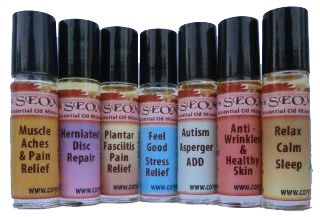Analyze the image and answer the question with as much detail as possible: 
What is the purpose of the 'Feel Good Stress Relief' oil?

According to the label on the 4th bottle from the left, the 'Feel Good Stress Relief' oil is intended to provide stress relief, suggesting that it can help alleviate feelings of anxiety and tension.